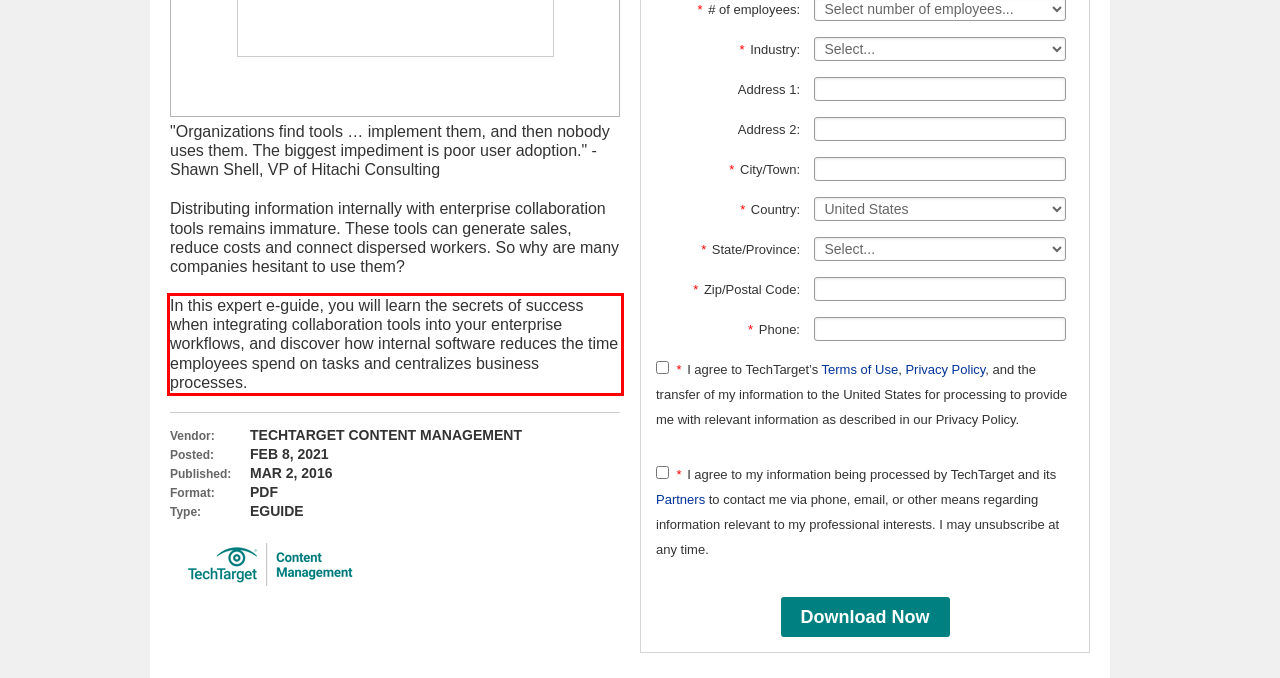Please identify and extract the text content from the UI element encased in a red bounding box on the provided webpage screenshot.

In this expert e-guide, you will learn the secrets of success when integrating collaboration tools into your enterprise workflows, and discover how internal software reduces the time employees spend on tasks and centralizes business processes.